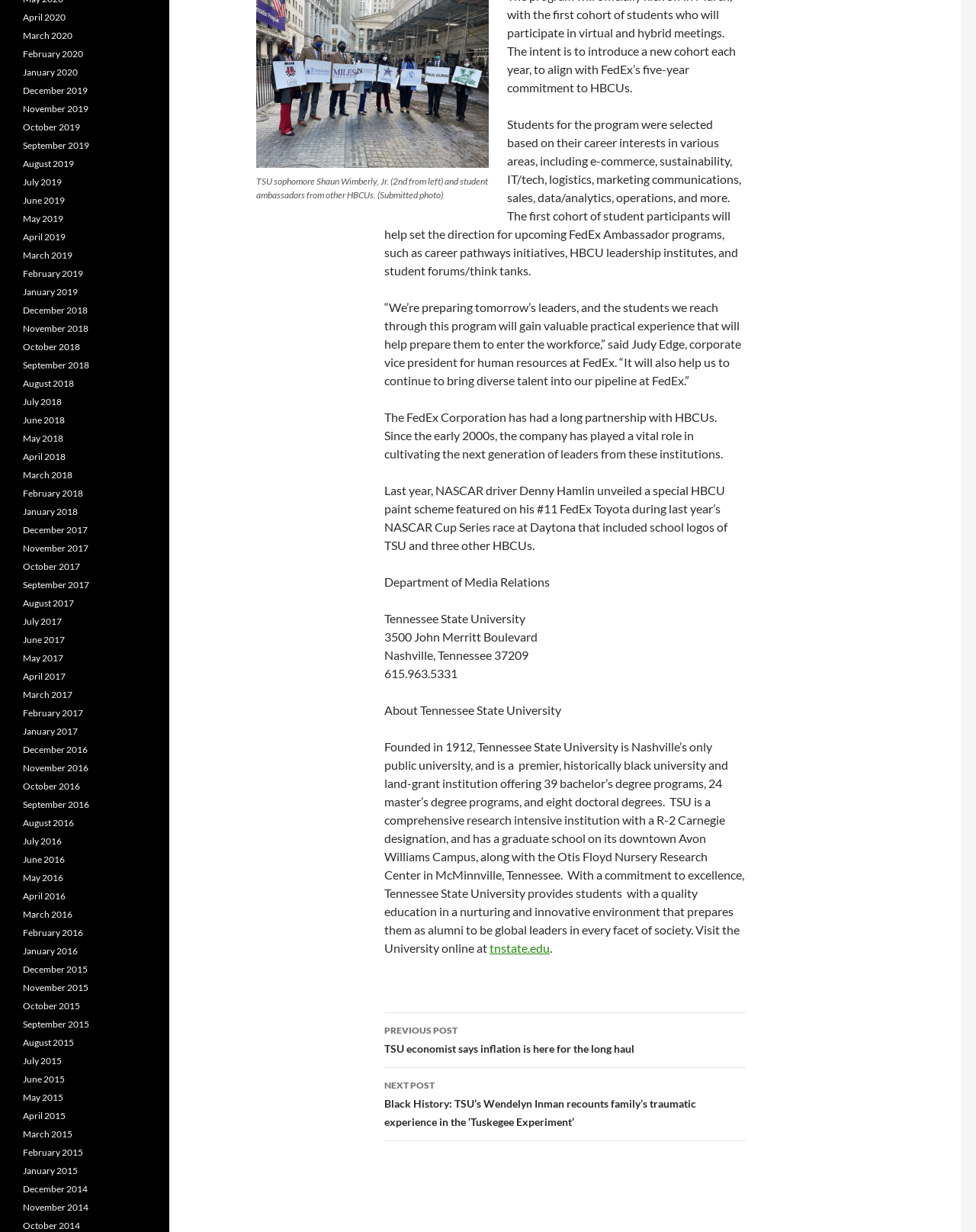What is the address of Tennessee State University?
Provide an in-depth answer to the question, covering all aspects.

The answer can be found in the text at the bottom of the webpage, which provides the address of Tennessee State University.